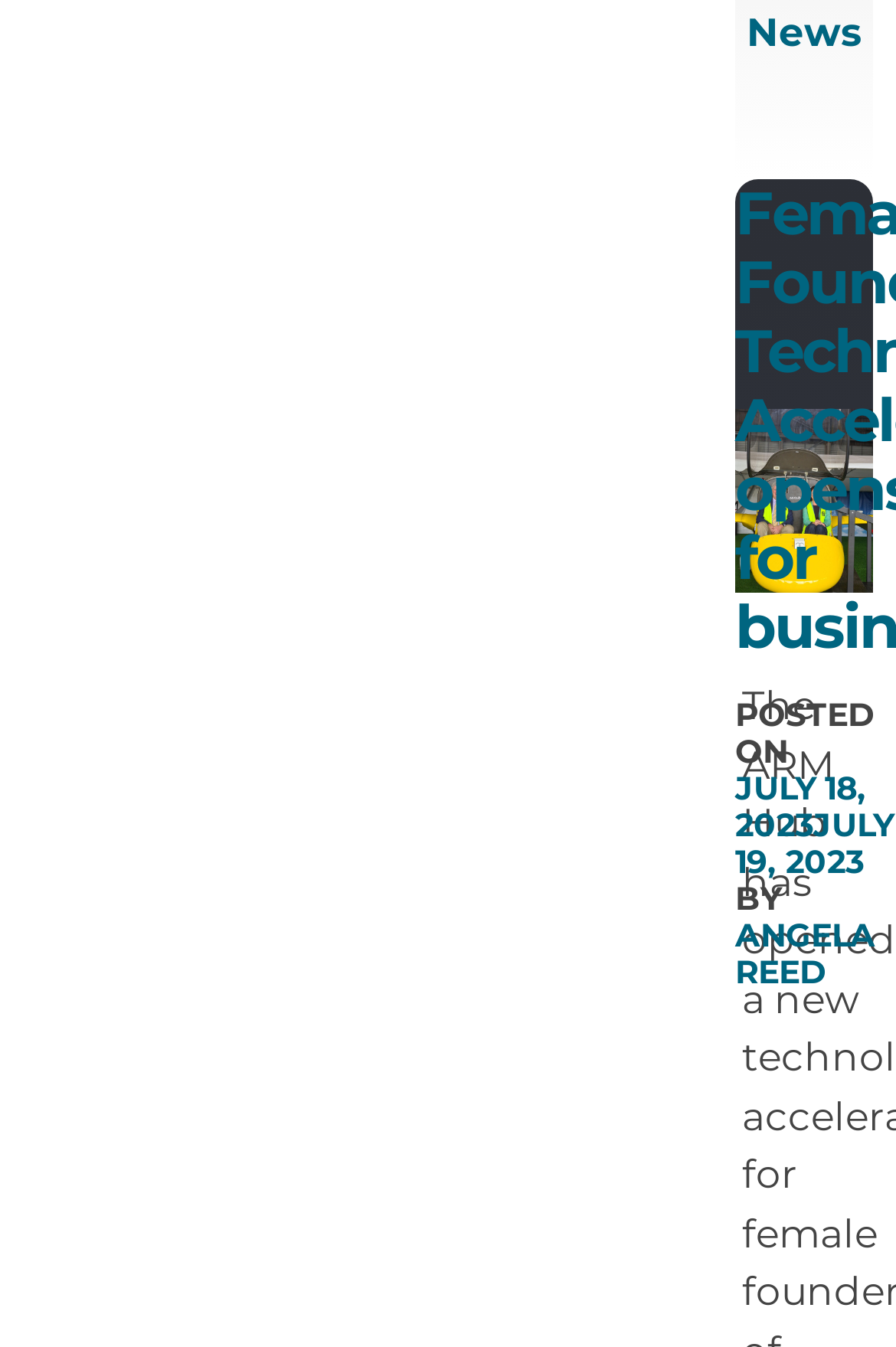Provide a short answer to the following question with just one word or phrase: What is the vertical position of the 'POSTED ON' text?

Above the posting date